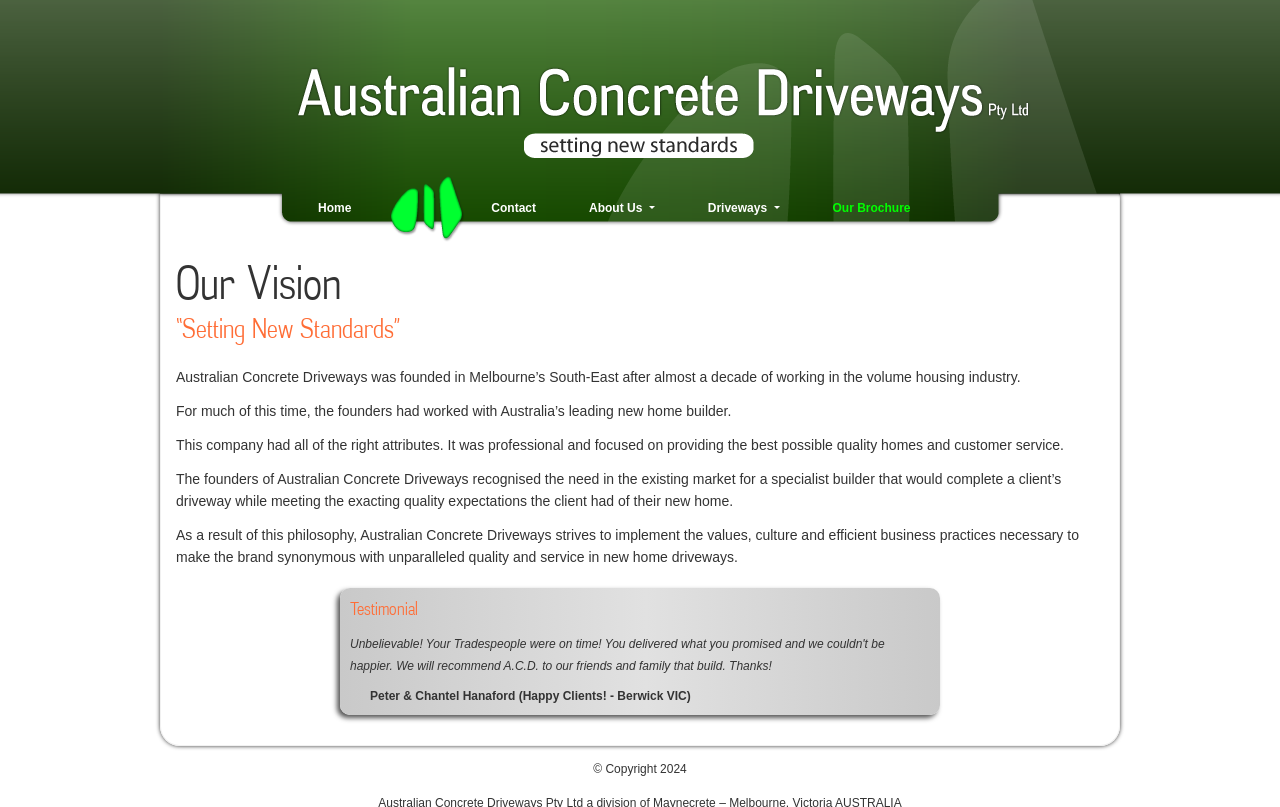Provide the bounding box coordinates of the UI element that matches the description: "alt="Australian Concrete Driveways"".

[0.125, 0.094, 0.875, 0.114]